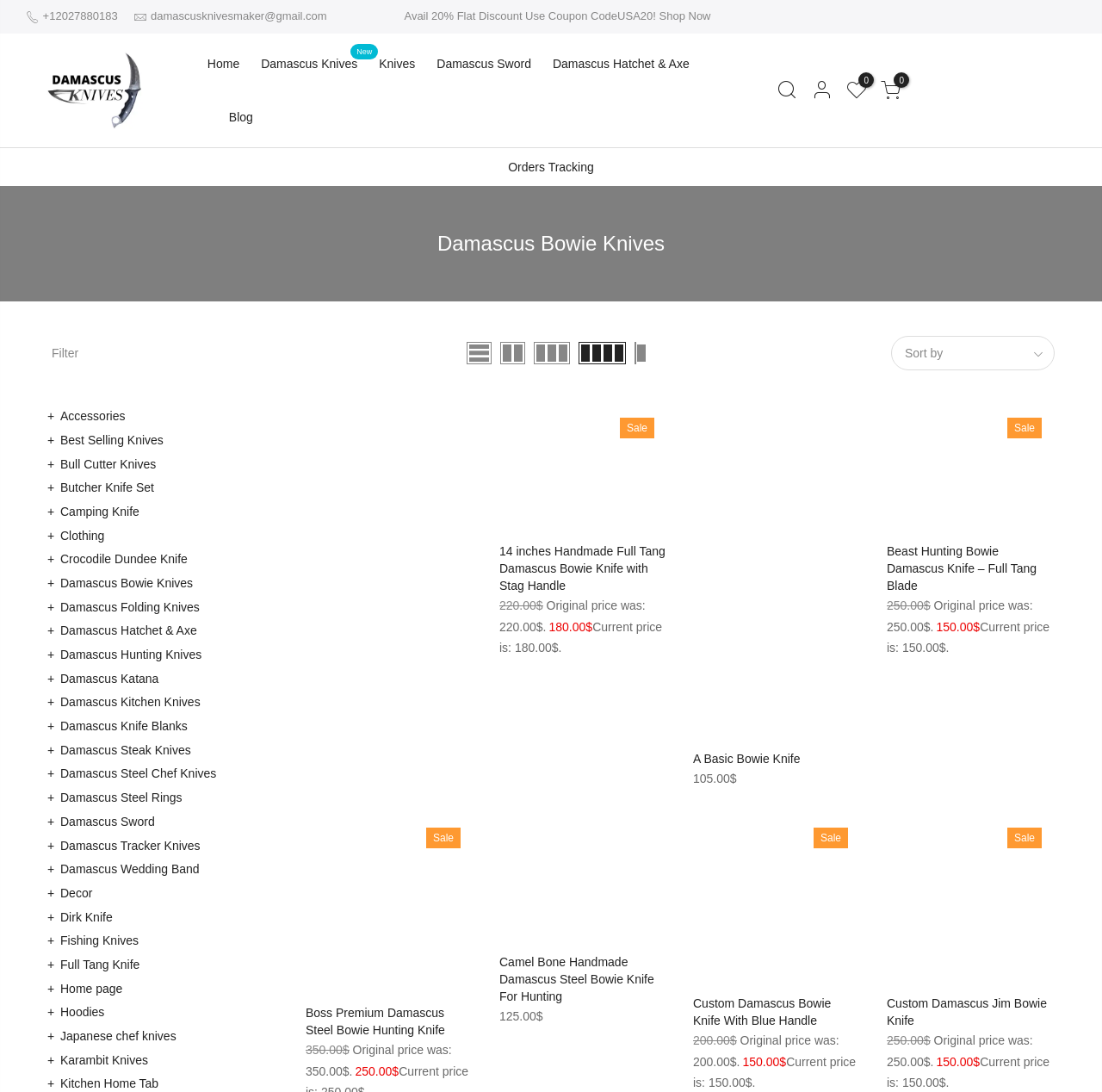What is the current price of the '14 inches Handmade Full Tang Damascus Bowie Knife with Stag Handle'?
Can you offer a detailed and complete answer to this question?

The current price of the '14 inches Handmade Full Tang Damascus Bowie Knife with Stag Handle' can be found in the product listing, where it says 'Current price is: 180.00$'.